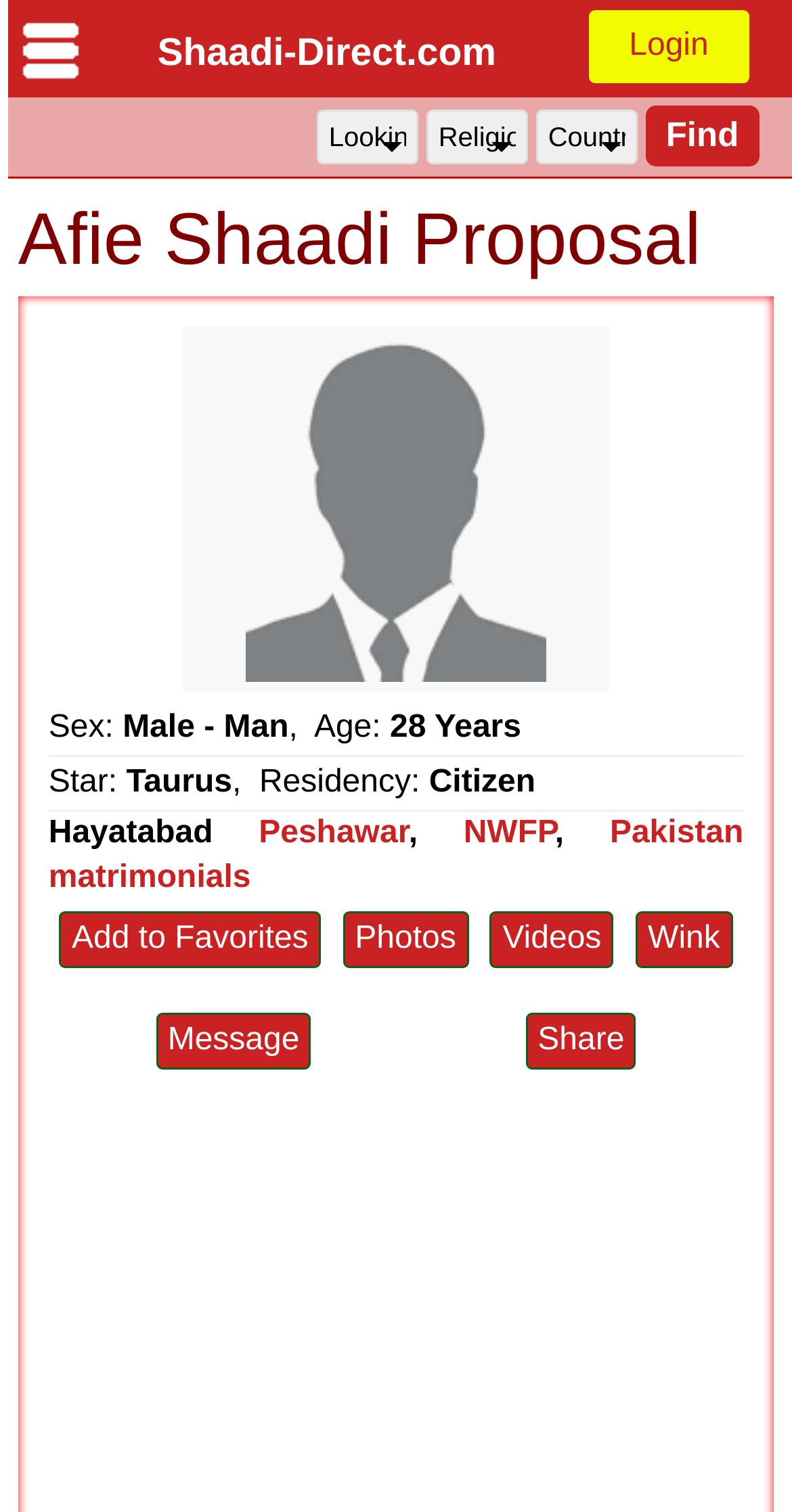What is the purpose of the 'Find' button?
Please respond to the question thoroughly and include all relevant details.

The 'Find' button is likely used to search for a match based on the selected criteria in the comboboxes above it, allowing users to find a suitable partner.